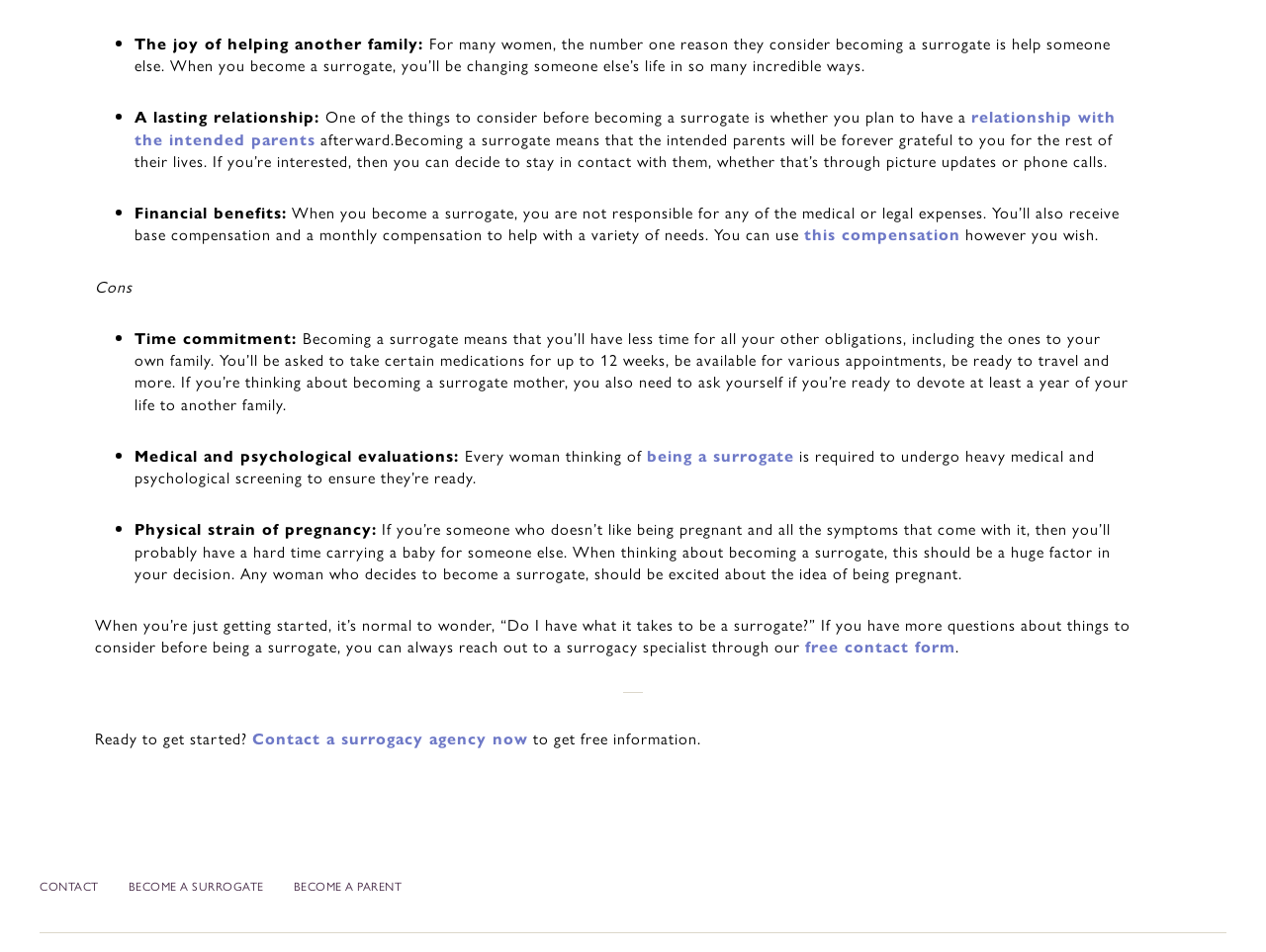Identify the bounding box for the element characterized by the following description: "relationship with the intended parents".

[0.106, 0.111, 0.881, 0.158]